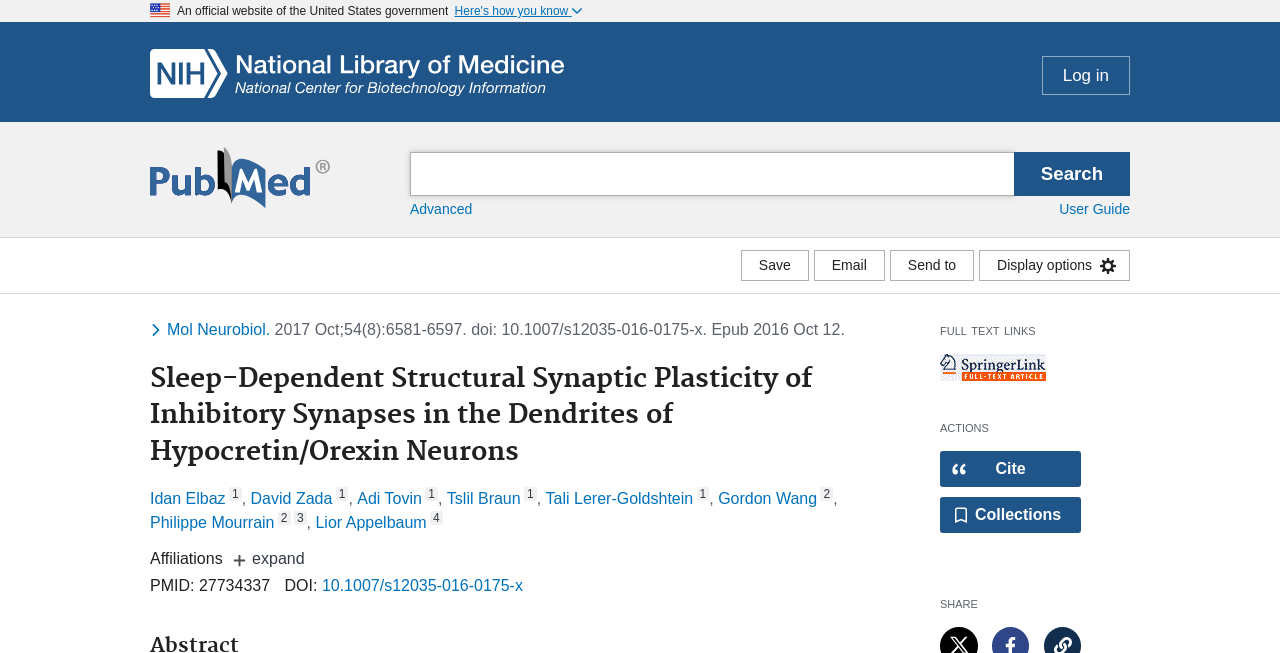Point out the bounding box coordinates of the section to click in order to follow this instruction: "Log in".

[0.814, 0.086, 0.883, 0.145]